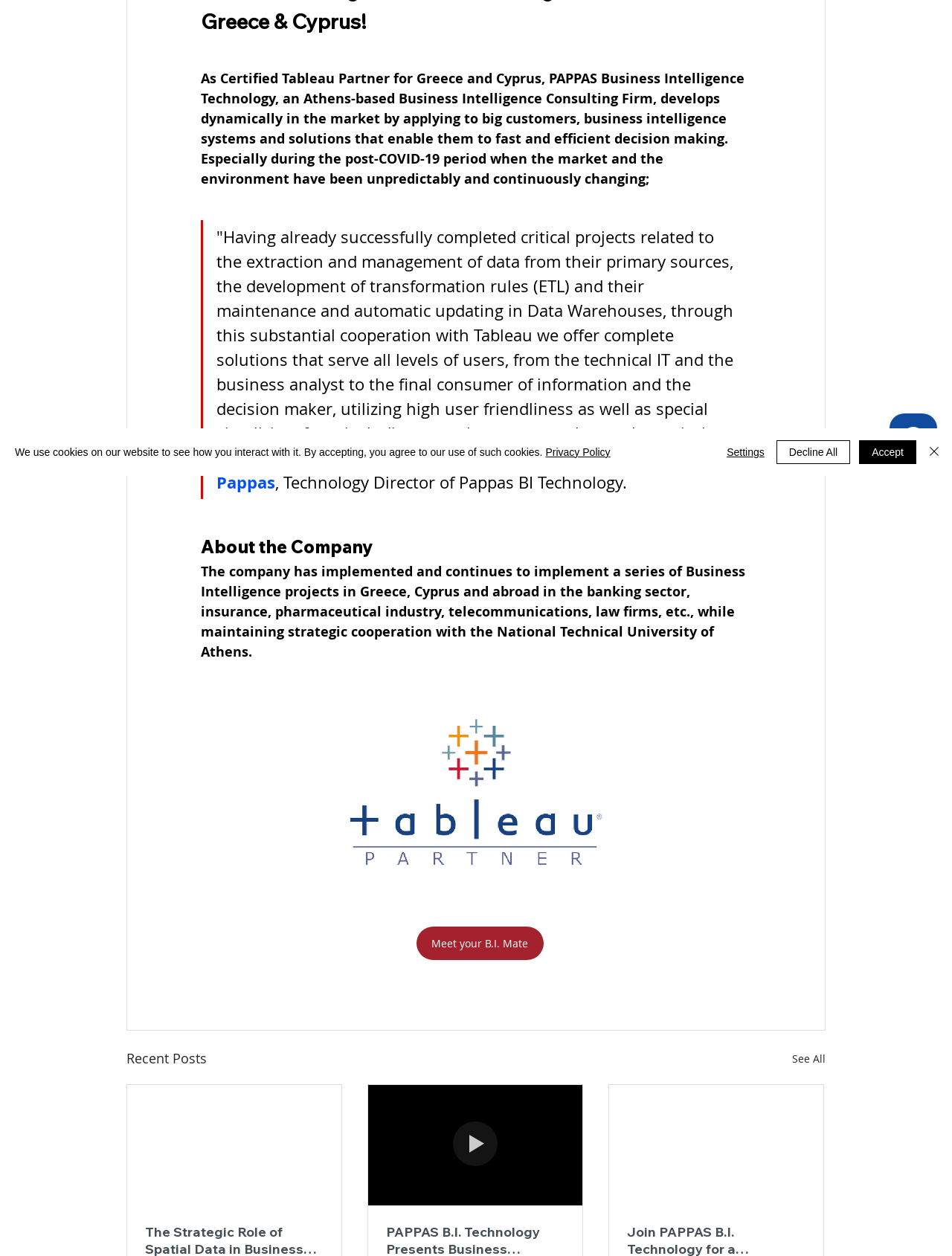For the element described, predict the bounding box coordinates as (top-left x, top-left y, bottom-right x, bottom-right y). All values should be between 0 and 1. Element description: Web Design

None